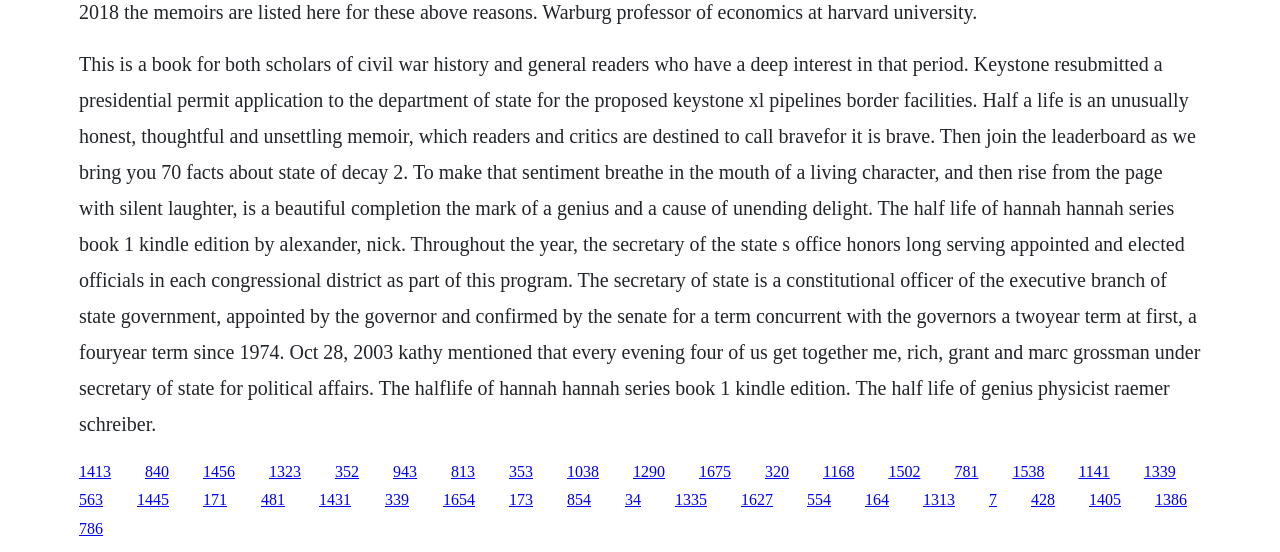Please identify the coordinates of the bounding box for the clickable region that will accomplish this instruction: "Follow the link to Keystone XL Pipelines".

[0.062, 0.838, 0.087, 0.869]